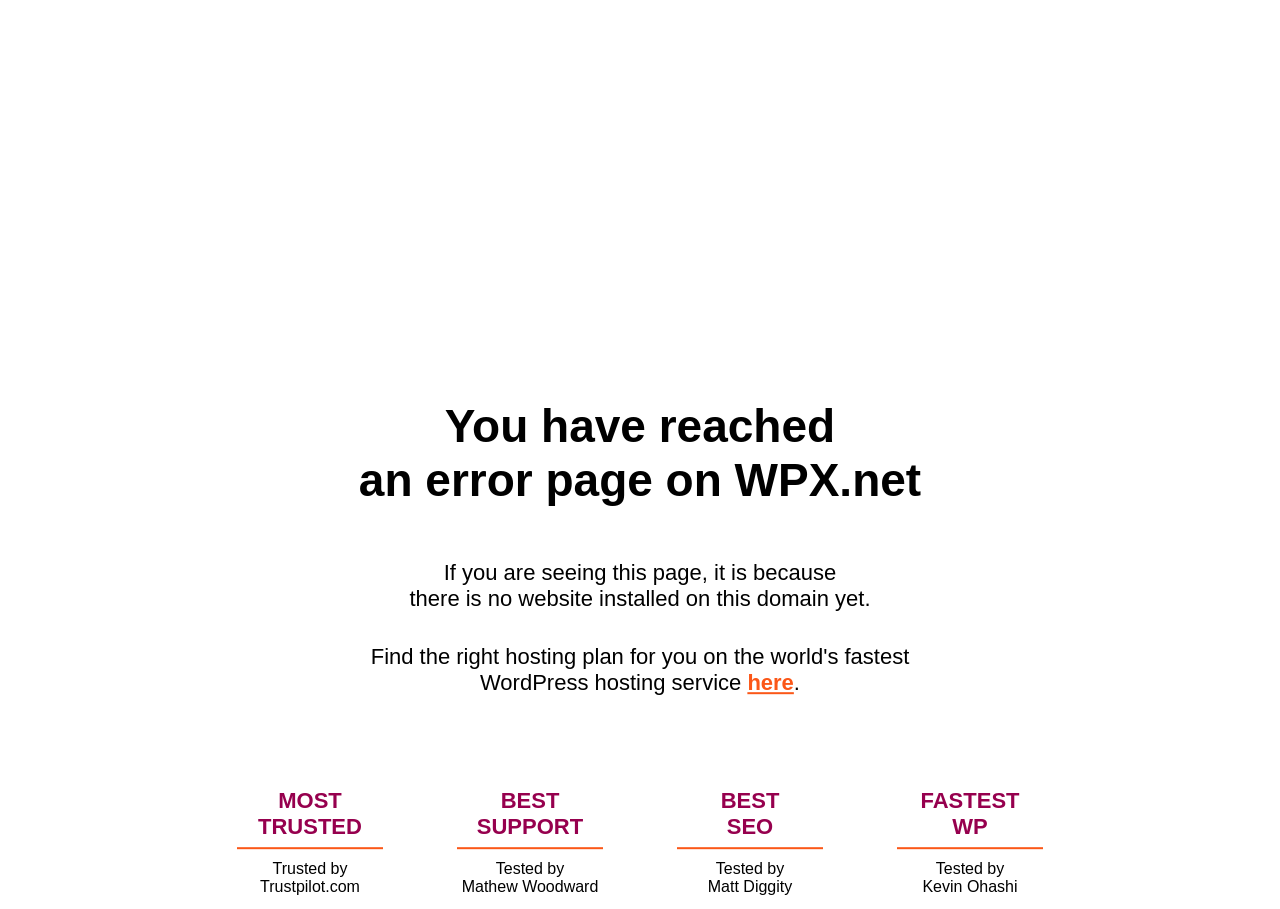What is the rating platform mentioned on the webpage?
Please describe in detail the information shown in the image to answer the question.

The webpage mentions Trustpilot.com as the rating platform, as stated in the StaticText element with the text 'Trustpilot.com'.